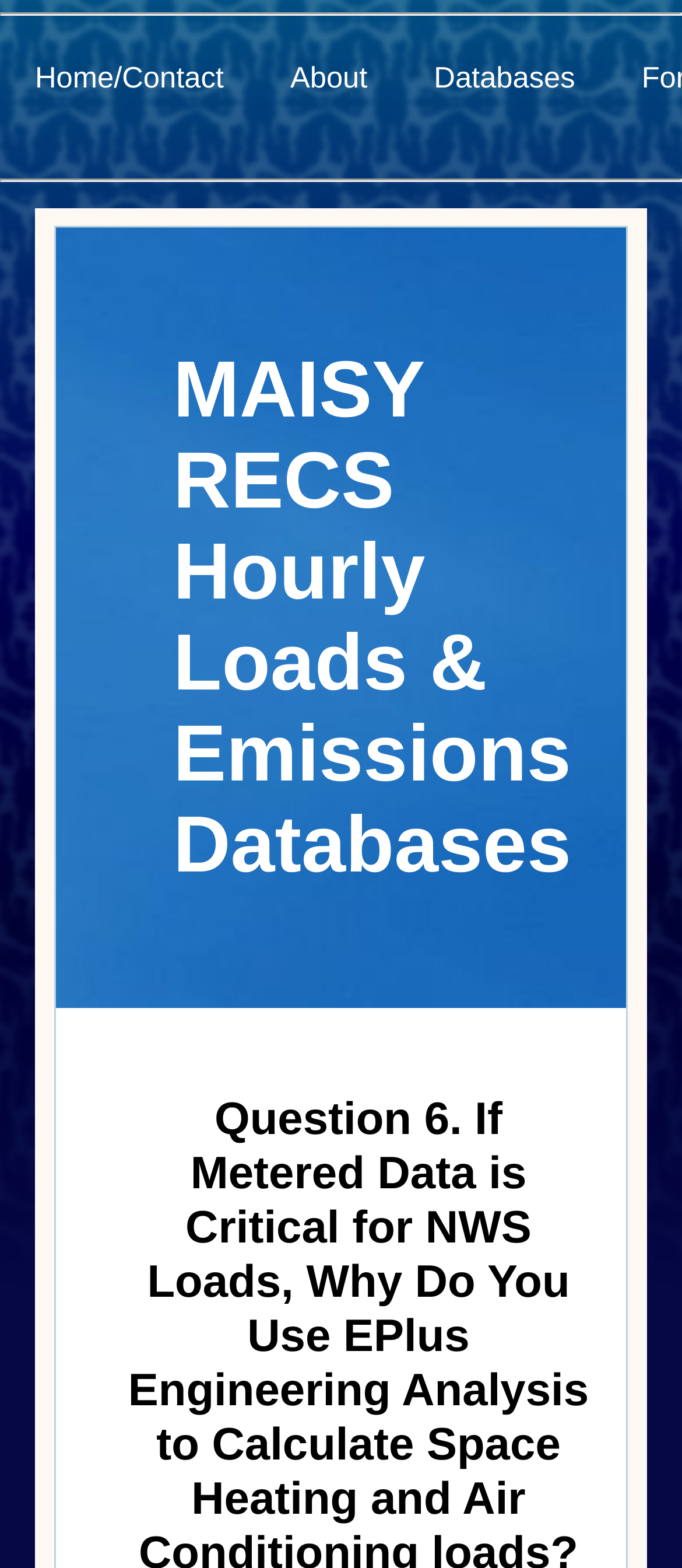Please answer the following question using a single word or phrase: 
What is the orientation of the first separator?

horizontal